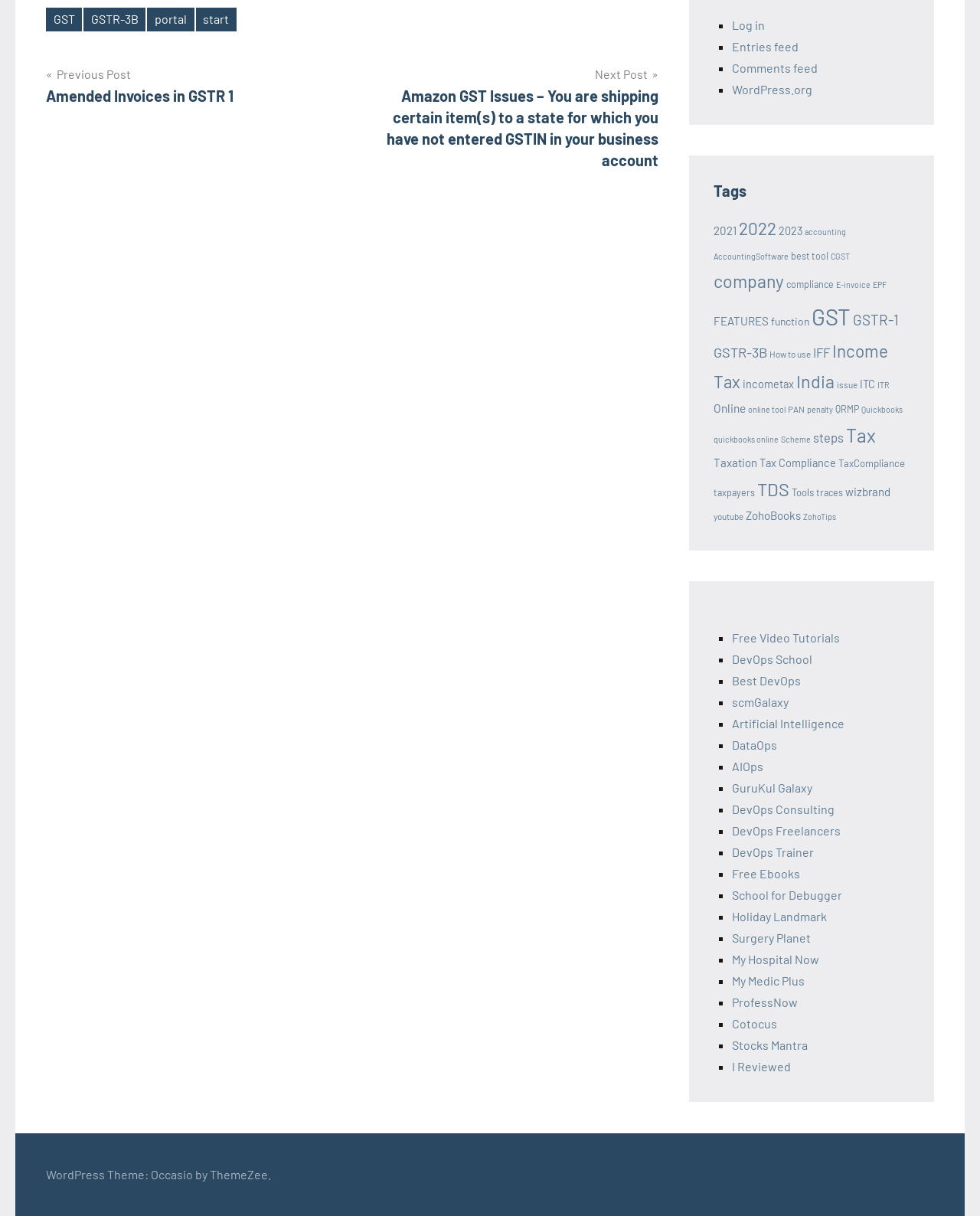Mark the bounding box of the element that matches the following description: "function".

[0.787, 0.259, 0.826, 0.269]